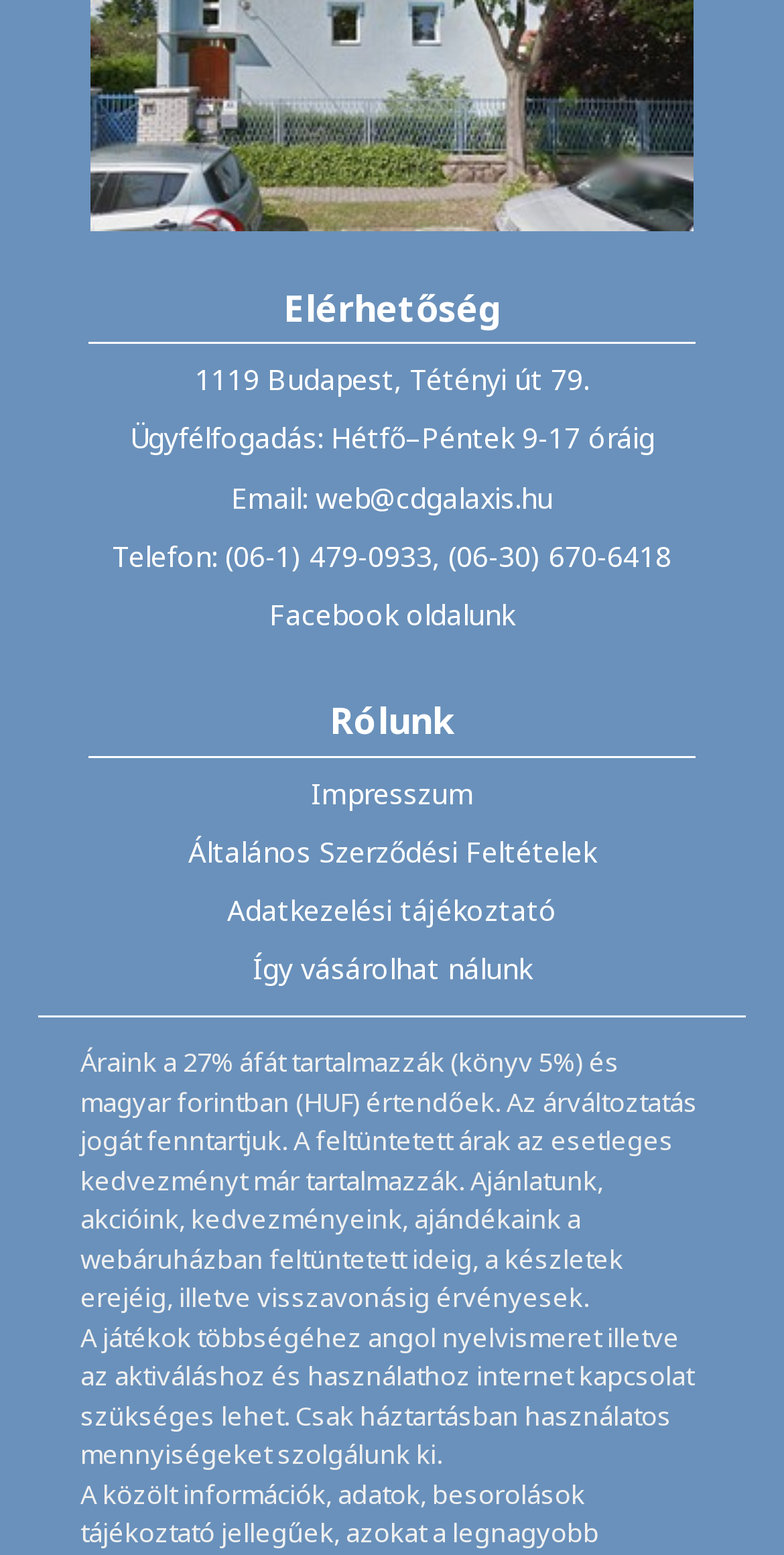Using the webpage screenshot, find the UI element described by Általános Szerződési Feltételek. Provide the bounding box coordinates in the format (top-left x, top-left y, bottom-right x, bottom-right y), ensuring all values are floating point numbers between 0 and 1.

[0.24, 0.535, 0.76, 0.56]